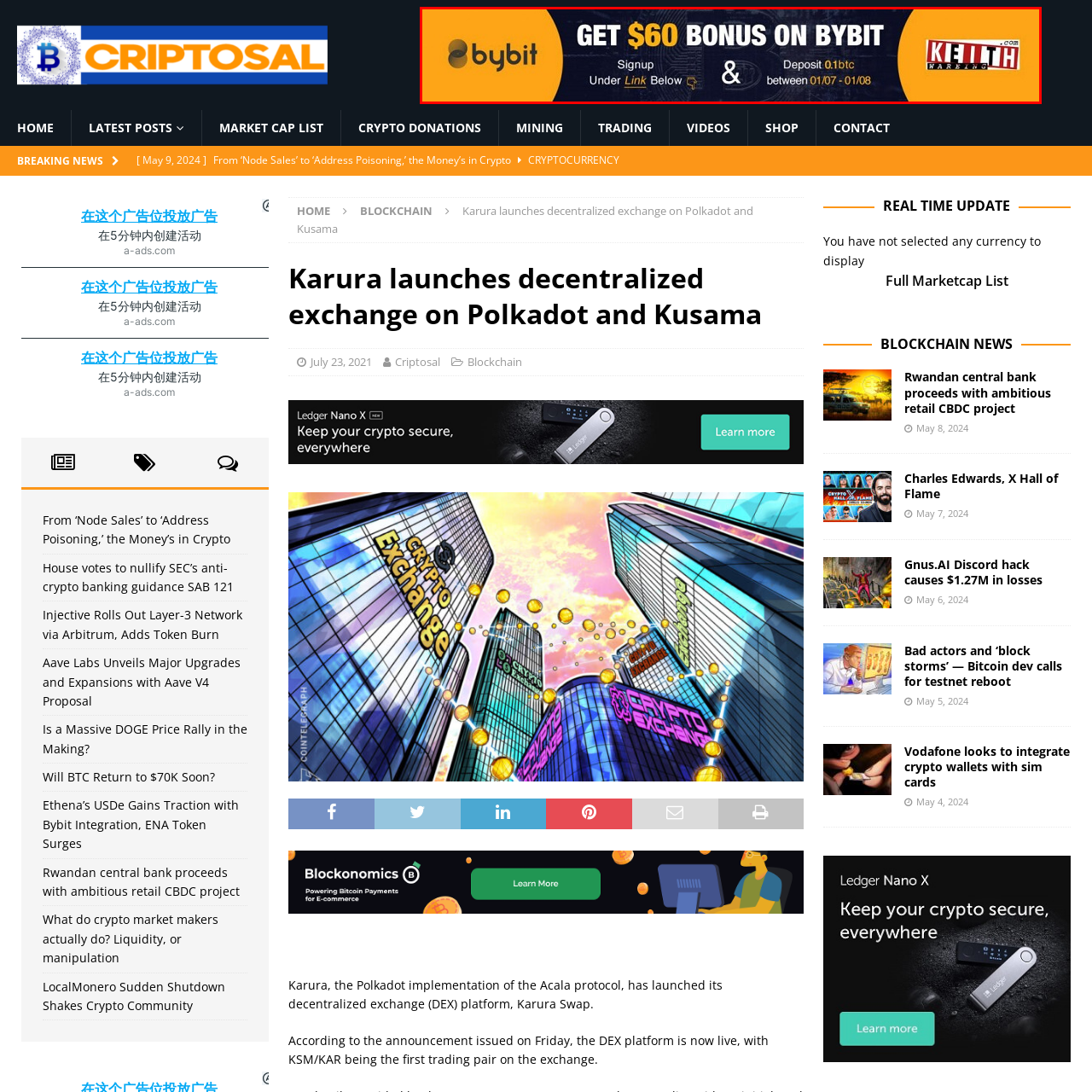Write a thorough description of the contents of the image marked by the red outline.

This promotional banner advertises a special offer from Bybit, a cryptocurrency trading platform. The left side of the image features the Bybit logo against an orange background, which stands out prominently. The banner highlights a lucrative incentive, stating "GET $60 BONUS ON BYBIT" for new users who sign up and make a deposit of 0.1 BTC. The text emphasizes the conditions for this offer, specifying that customers must register under a designated link and complete the deposit during a limited timeframe from January 7 to January 8. Additionally, the right side of the banner showcases the website name "KEITHWARING.com," possibly indicating the source of the promotion. Overall, the design is eye-catching and designed to attract potential traders looking to leverage bonuses in cryptocurrency trading.